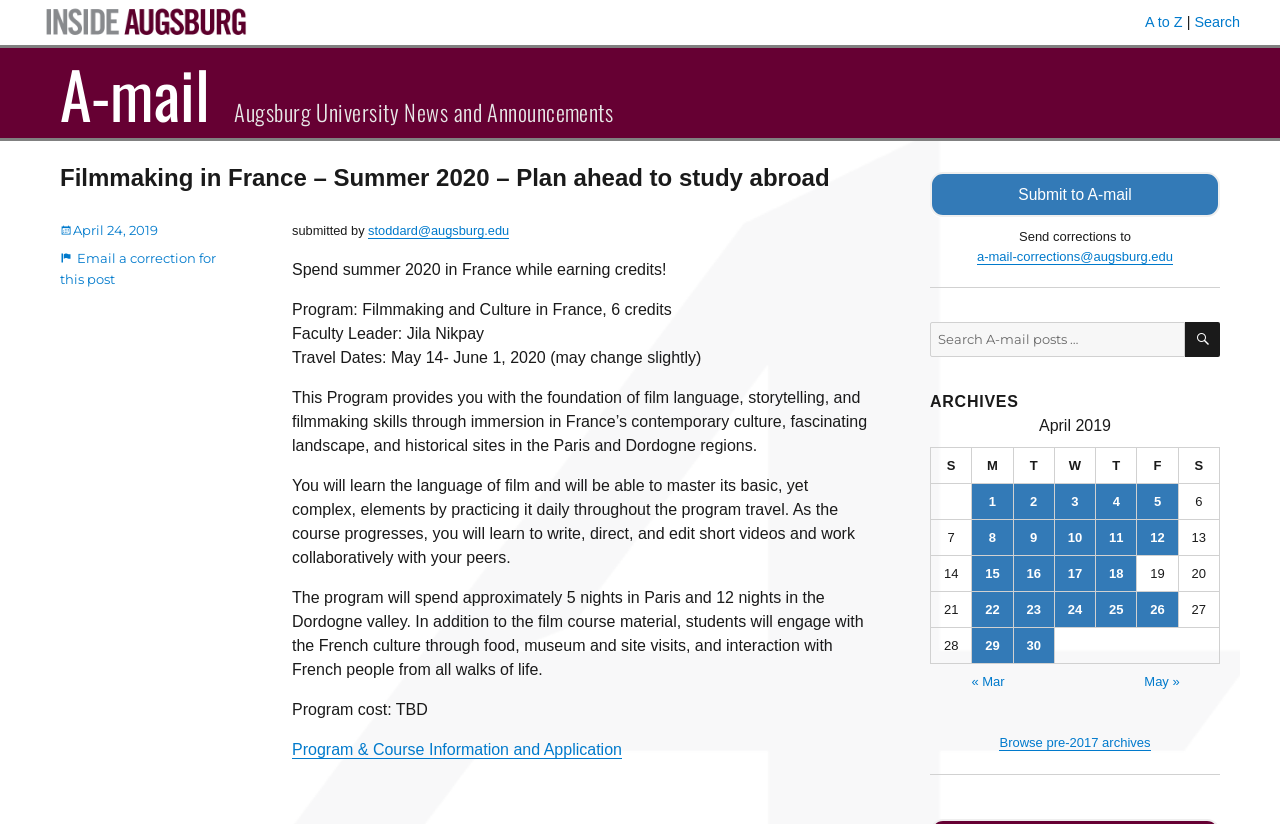When was this post published?
Identify the answer in the screenshot and reply with a single word or phrase.

April 24, 2019